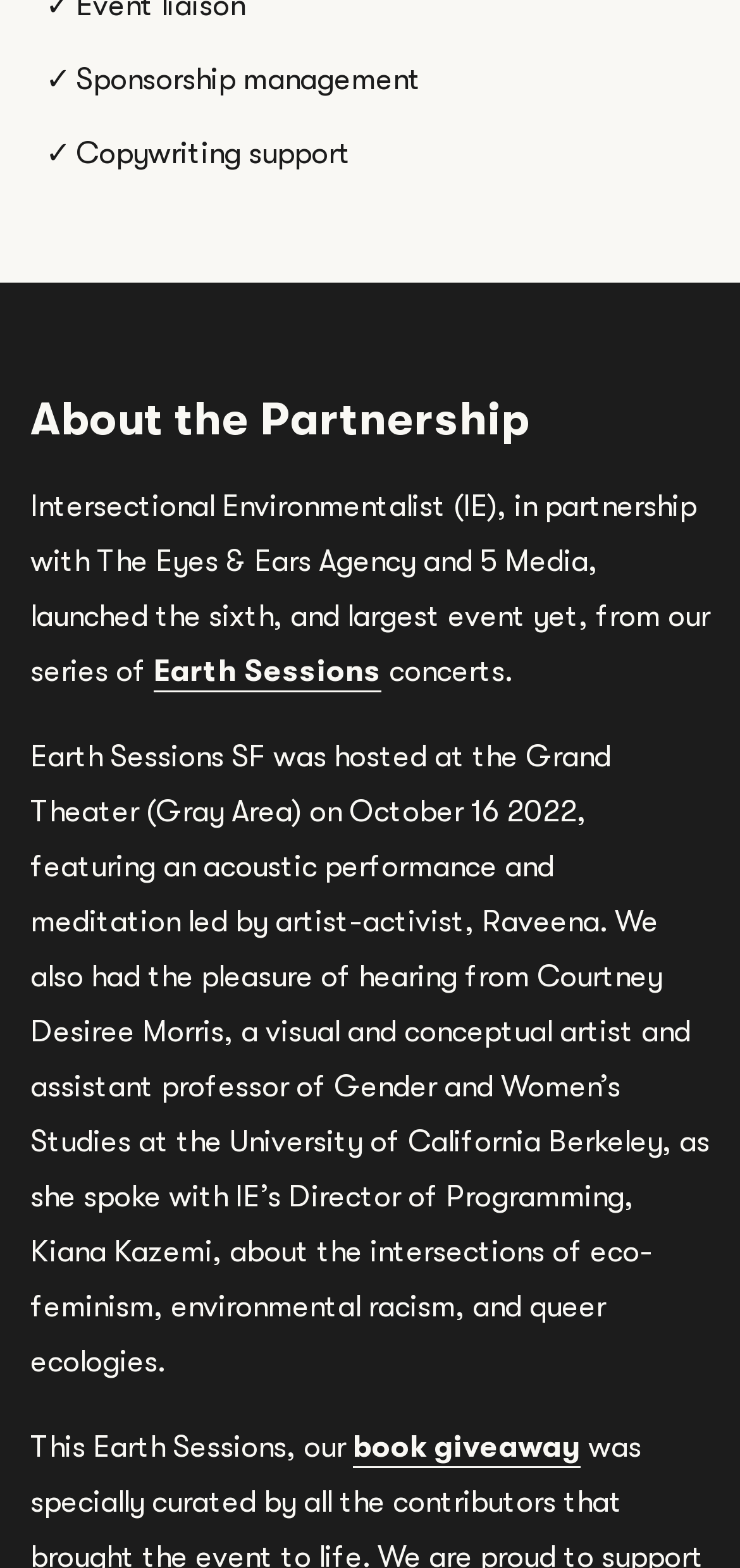What was given away at the event? Using the information from the screenshot, answer with a single word or phrase.

book